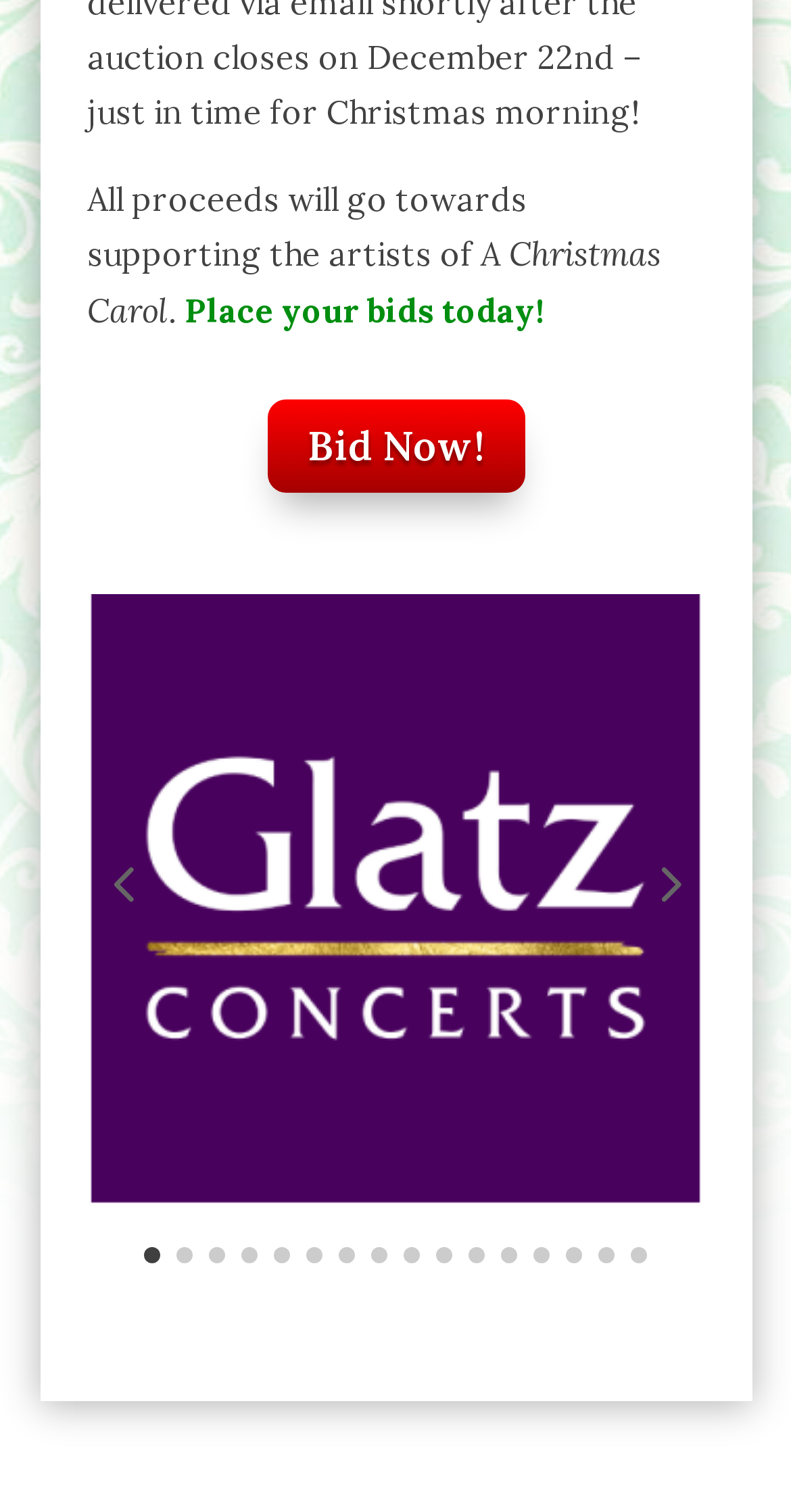Select the bounding box coordinates of the element I need to click to carry out the following instruction: "View all slides".

[0.11, 0.393, 0.889, 0.806]